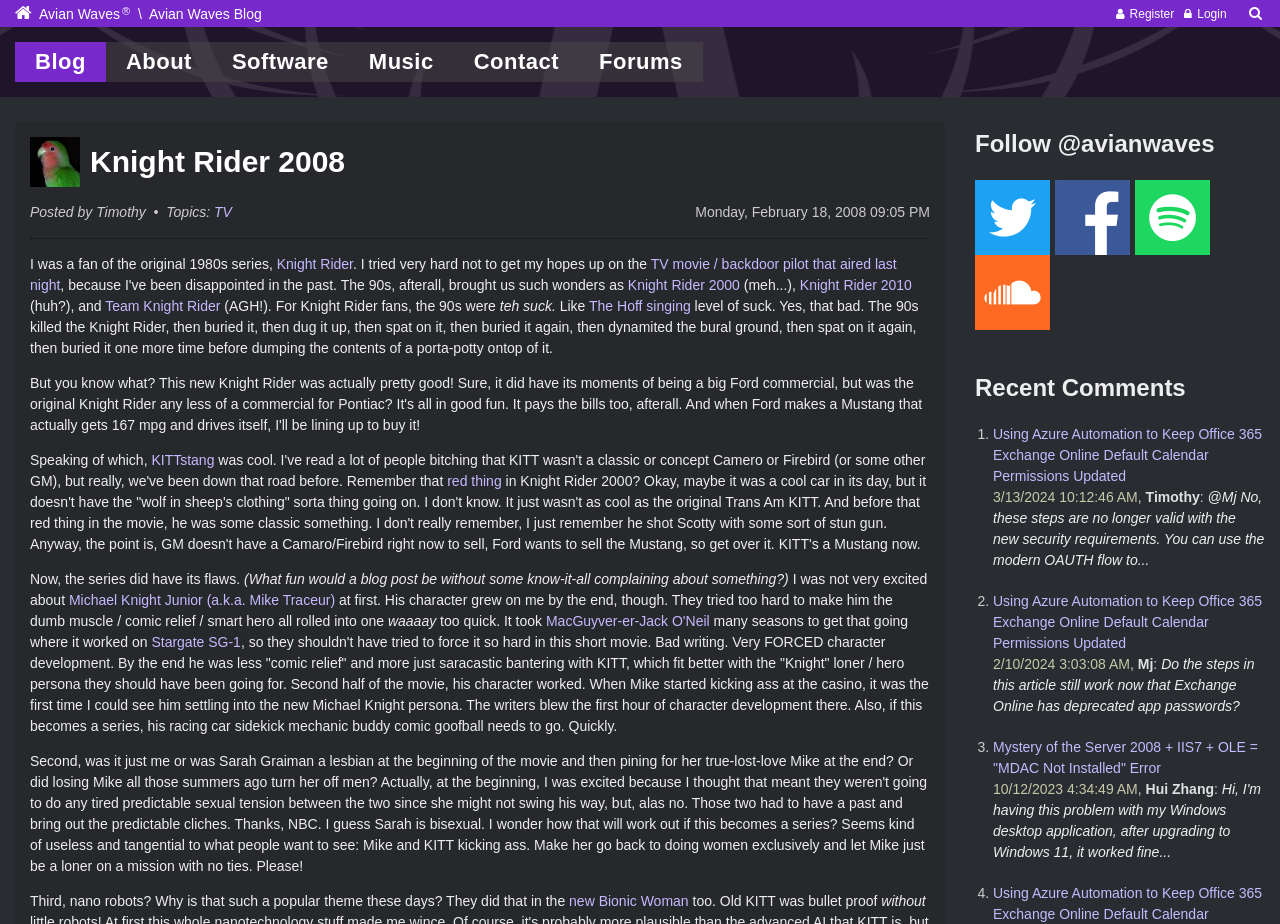Find the bounding box coordinates of the clickable area that will achieve the following instruction: "Click on the 'LEAVE A COMMENT ON THE KEY TO BUSINESS LOAN' link".

None